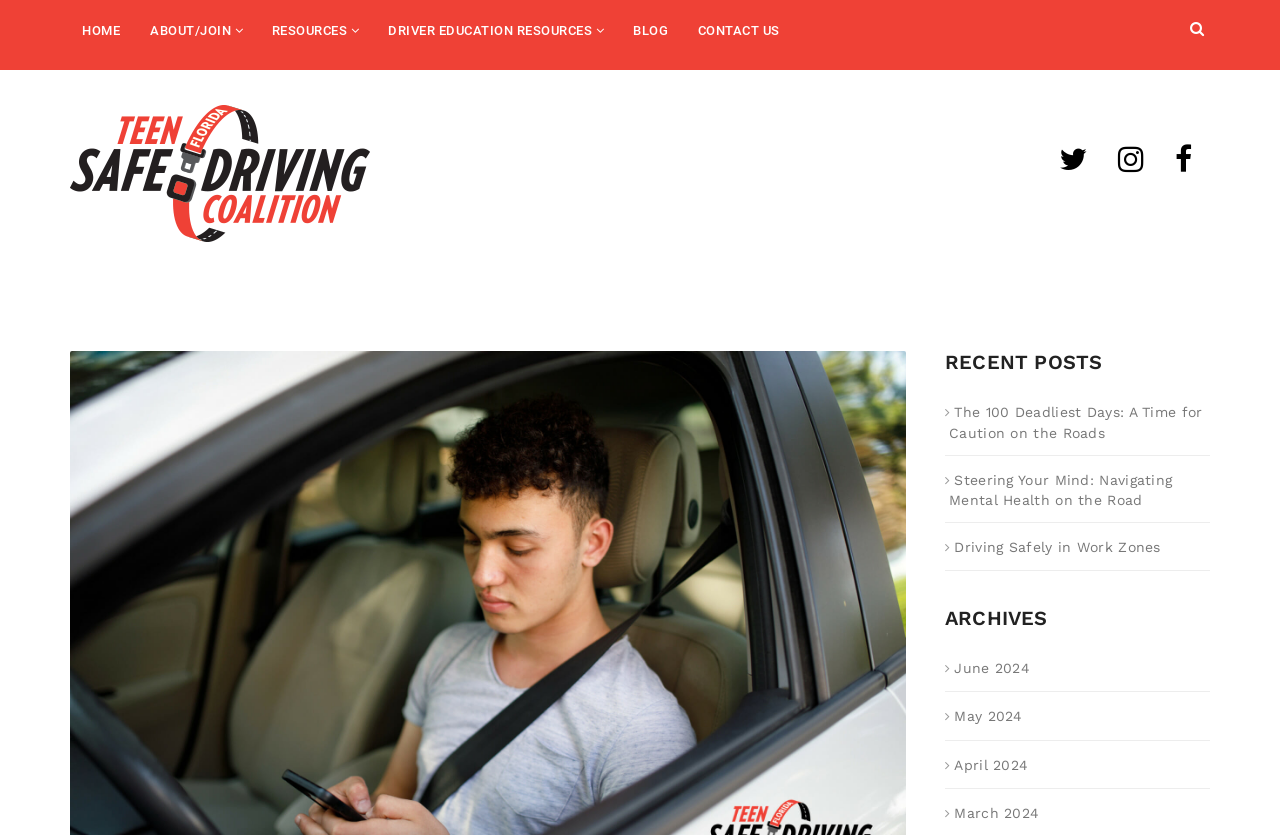Please give the bounding box coordinates of the area that should be clicked to fulfill the following instruction: "read about the 100 deadliest days". The coordinates should be in the format of four float numbers from 0 to 1, i.e., [left, top, right, bottom].

[0.741, 0.481, 0.945, 0.53]